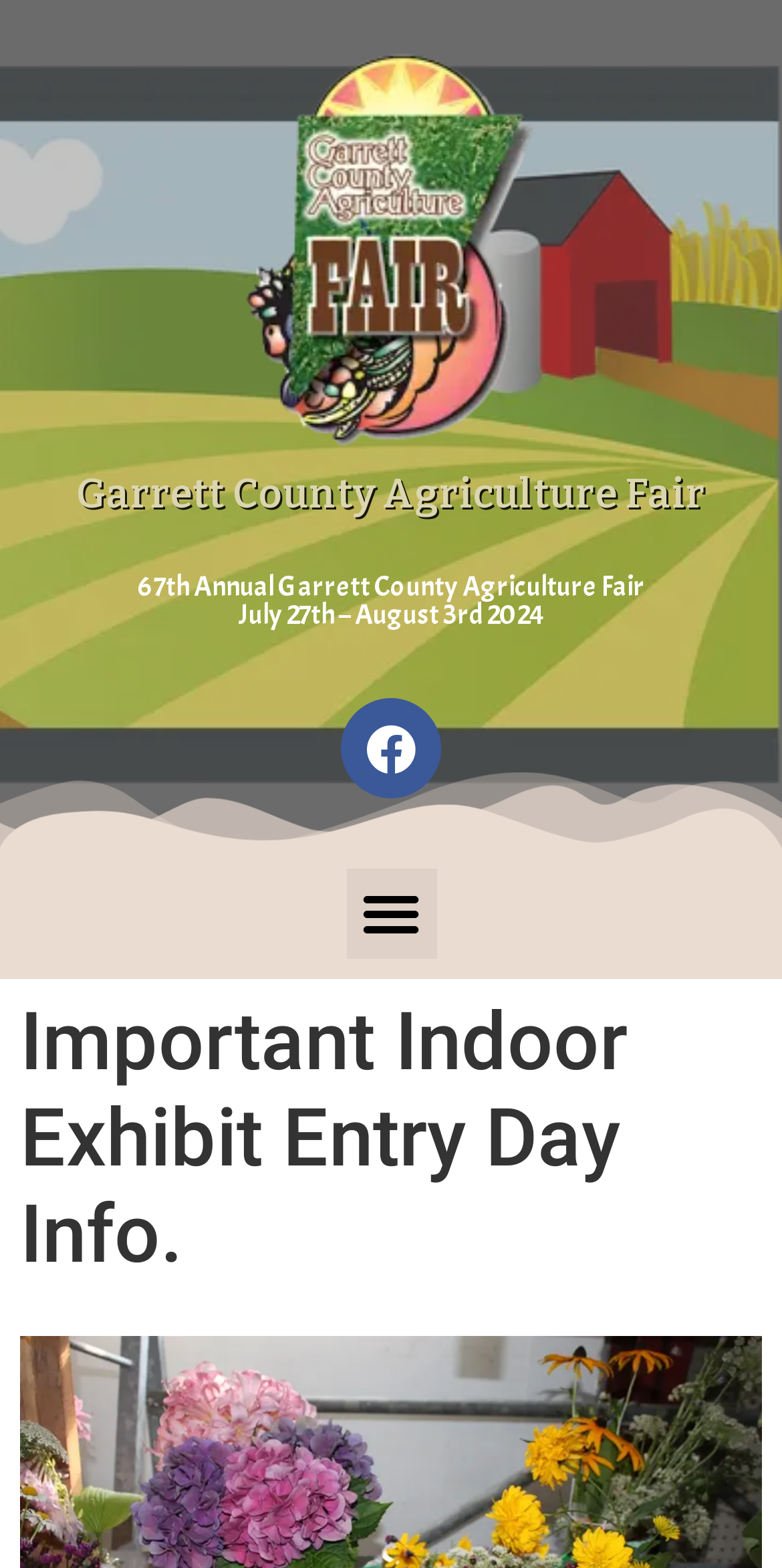What is the name of the fair?
Provide a fully detailed and comprehensive answer to the question.

I found the answer by looking at the heading element on the webpage, which says 'Garrett County Agriculture Fair'.